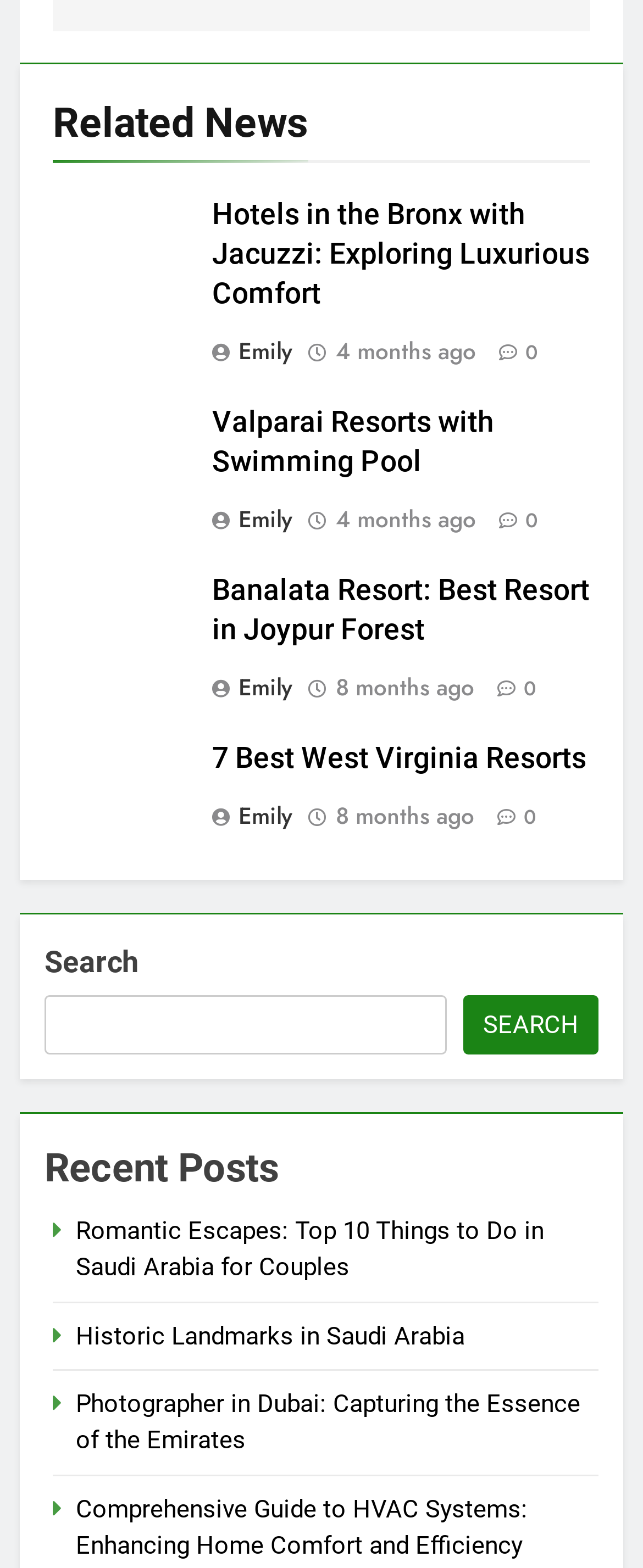Please respond to the question using a single word or phrase:
What is the title of the first article?

Hotels in the Bronx with Jacuzzi